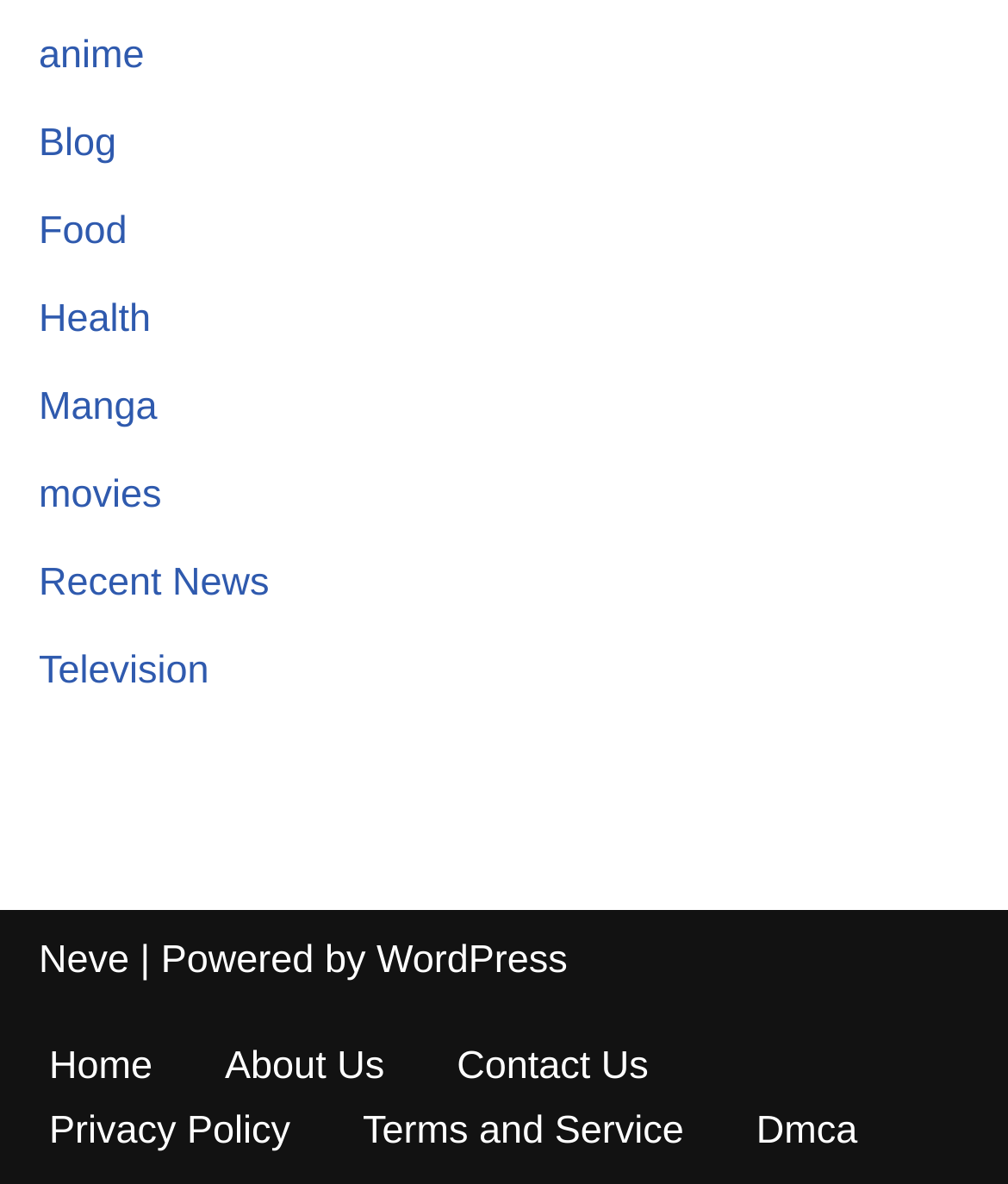Please locate the bounding box coordinates of the element that should be clicked to achieve the given instruction: "check Footer Menu".

[0.038, 0.874, 0.962, 0.983]